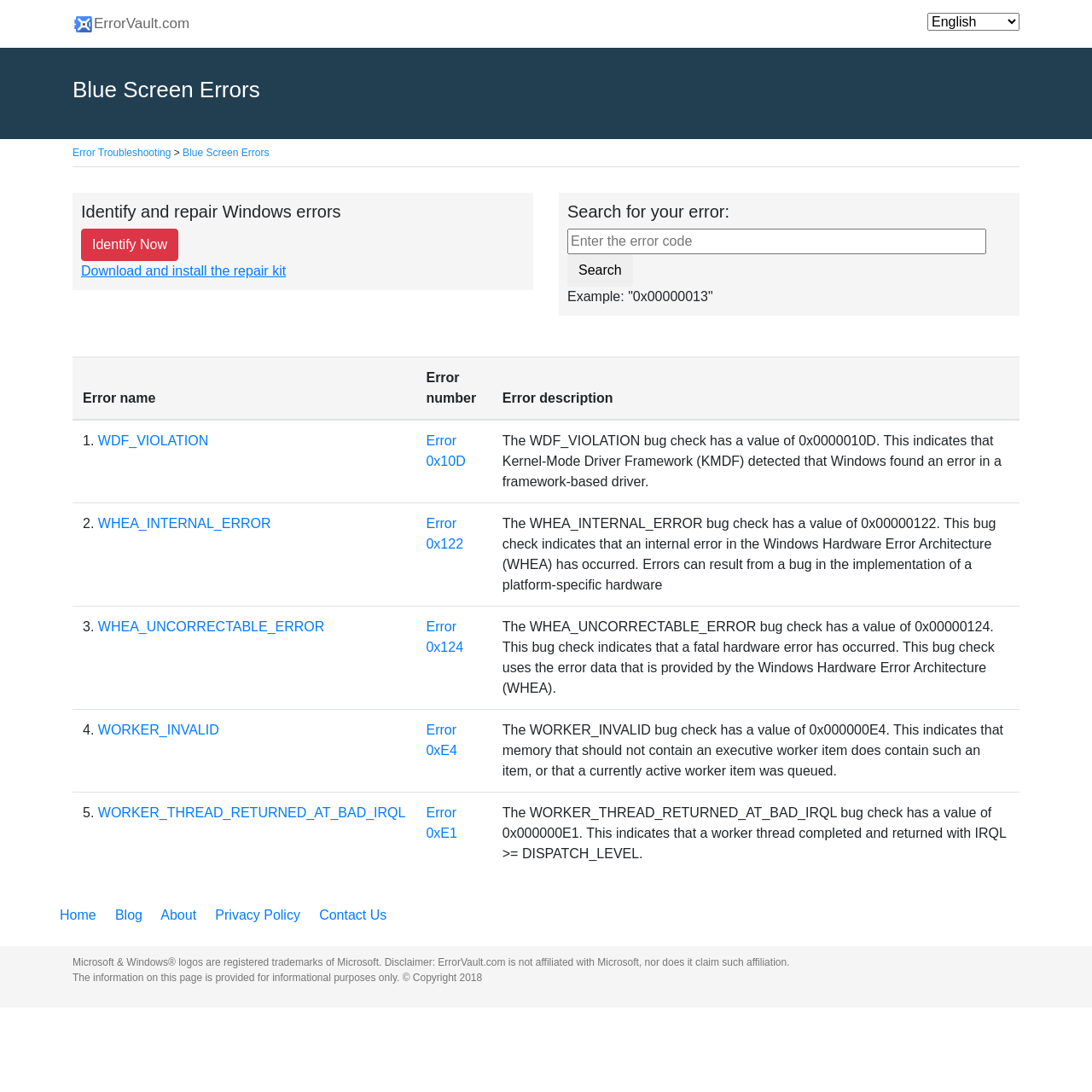What is the copyright year mentioned at the bottom of the webpage?
Analyze the screenshot and provide a detailed answer to the question.

The copyright information at the bottom of the webpage states '© Copyright 2018', indicating that the copyright year is 2018.